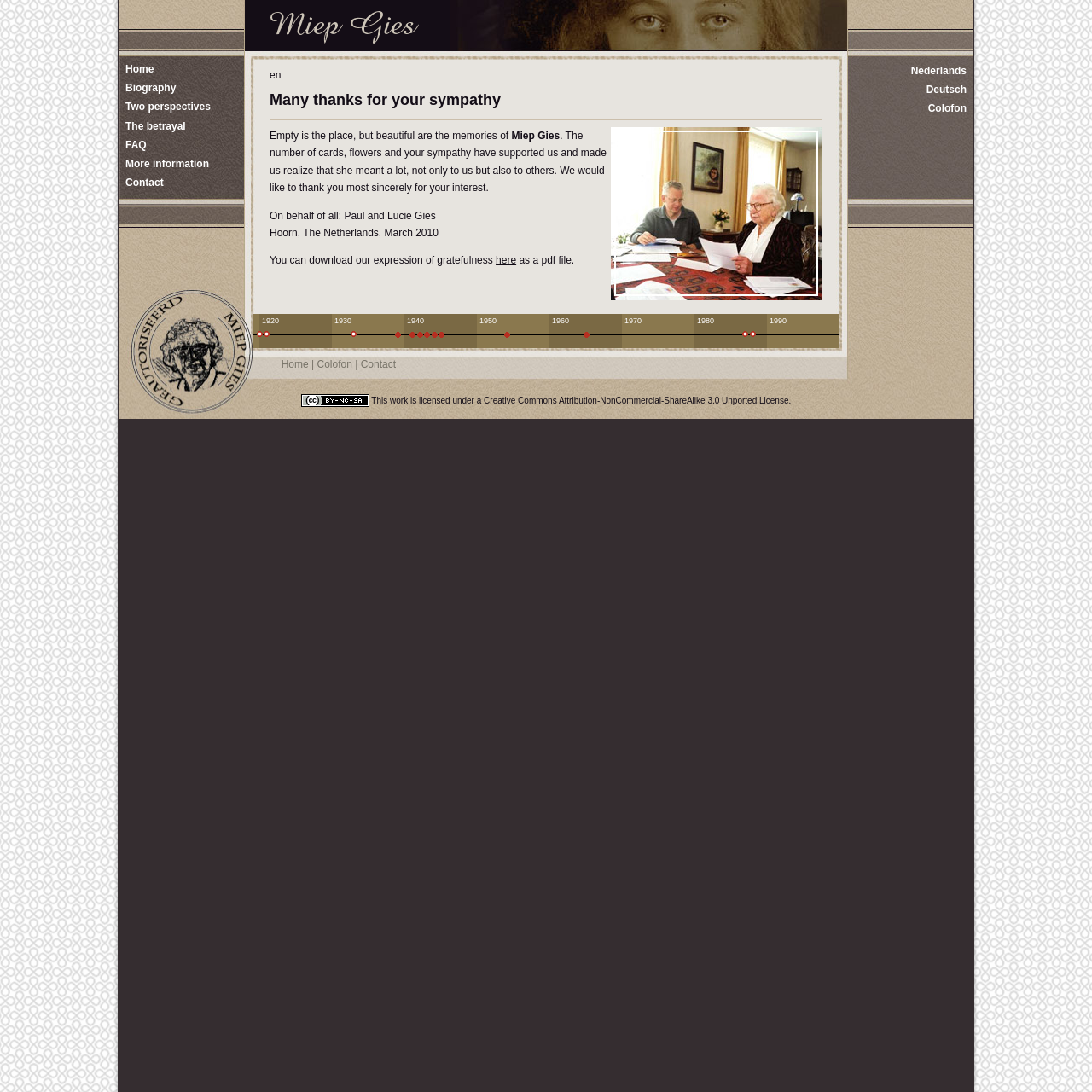Please identify the bounding box coordinates of the area that needs to be clicked to follow this instruction: "Click the logo".

[0.224, 0.0, 0.412, 0.047]